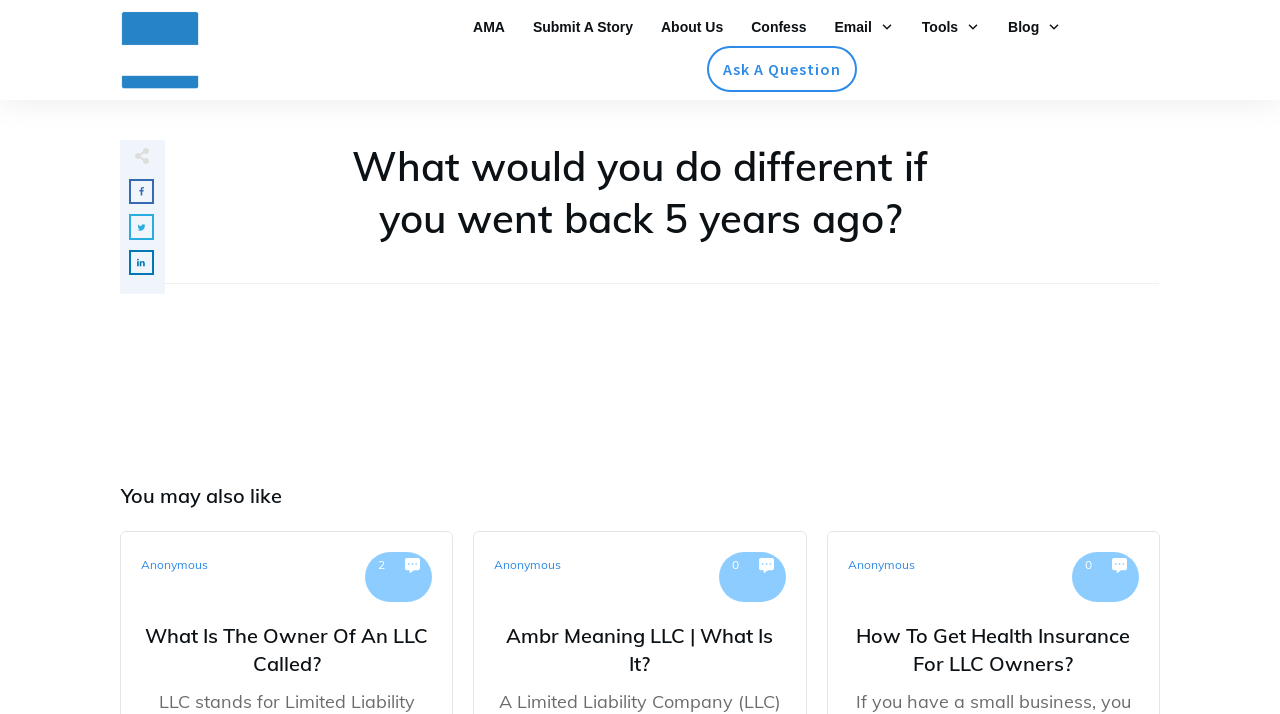Locate and extract the text of the main heading on the webpage.

What would you do different if you went back 5 years ago?